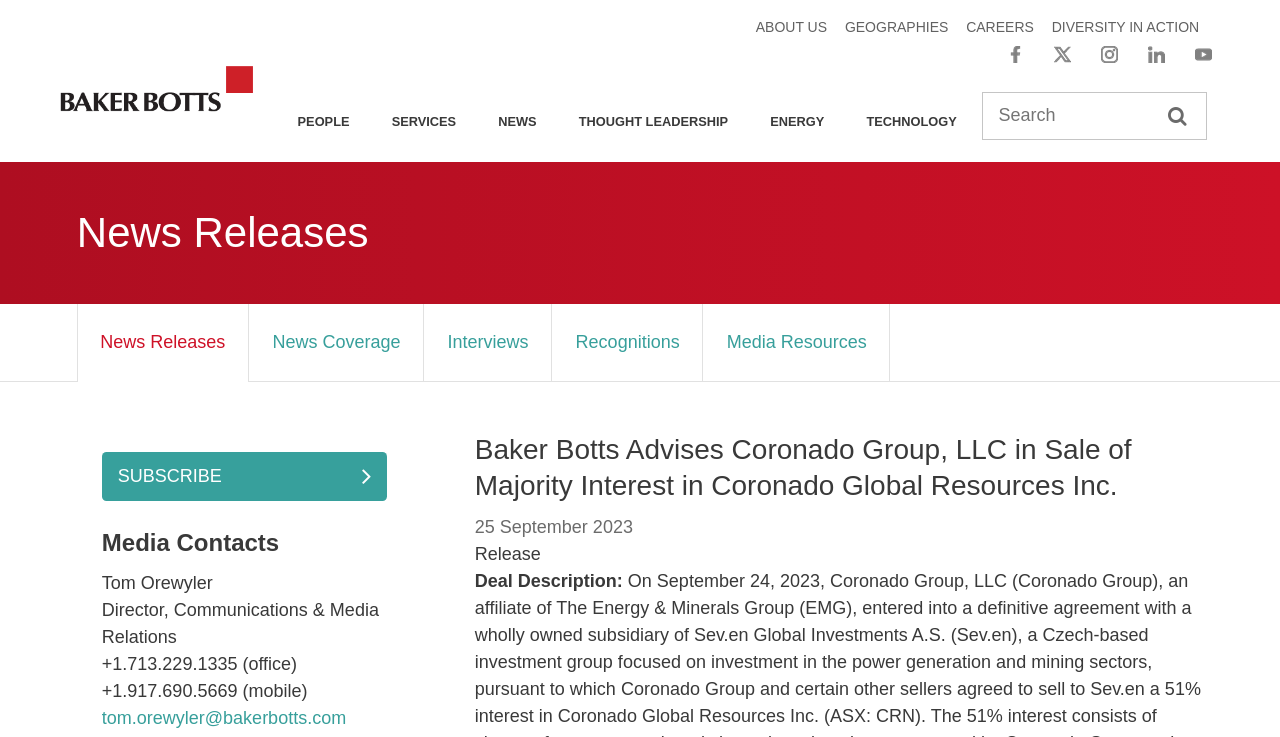Identify the bounding box coordinates of the area that should be clicked in order to complete the given instruction: "Search". The bounding box coordinates should be four float numbers between 0 and 1, i.e., [left, top, right, bottom].

[0.768, 0.125, 0.943, 0.189]